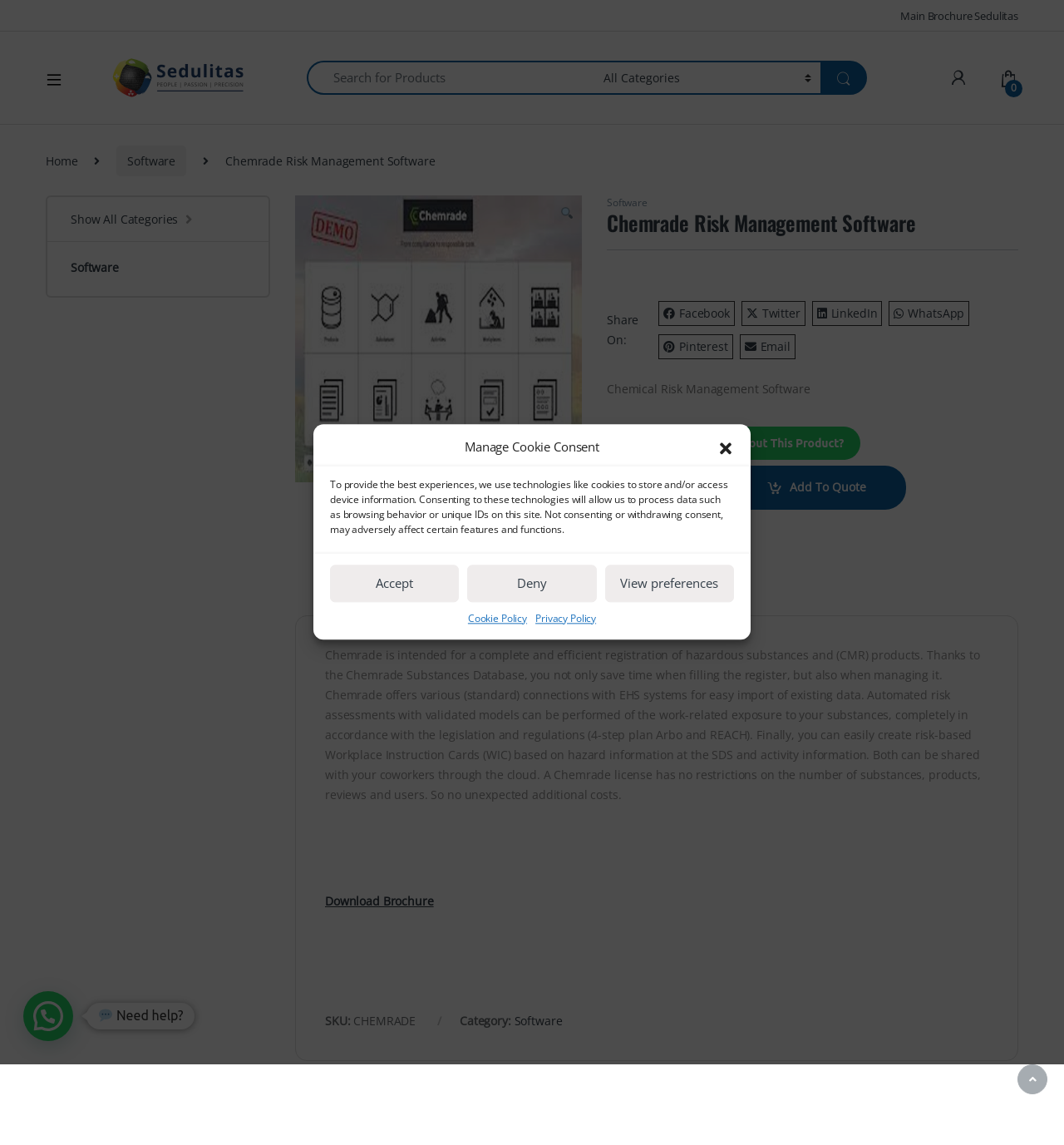Please answer the following question as detailed as possible based on the image: 
What is the function of the 'a Add To Quote' button?

The function of the 'a Add To Quote' button can be inferred from its label, which suggests that it allows users to add the product to a quote.